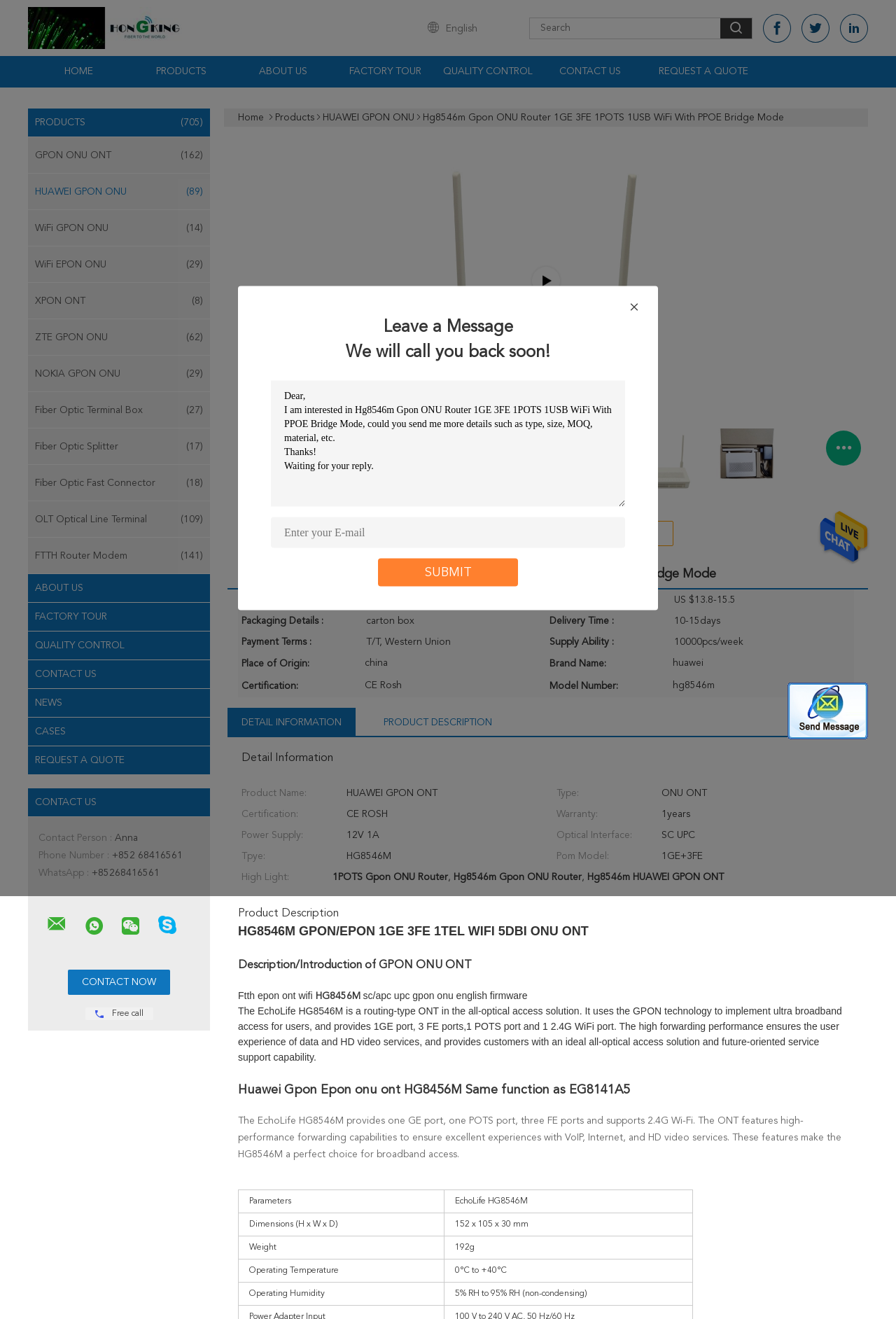How many product categories are listed?
Please provide a single word or phrase as your answer based on the image.

11